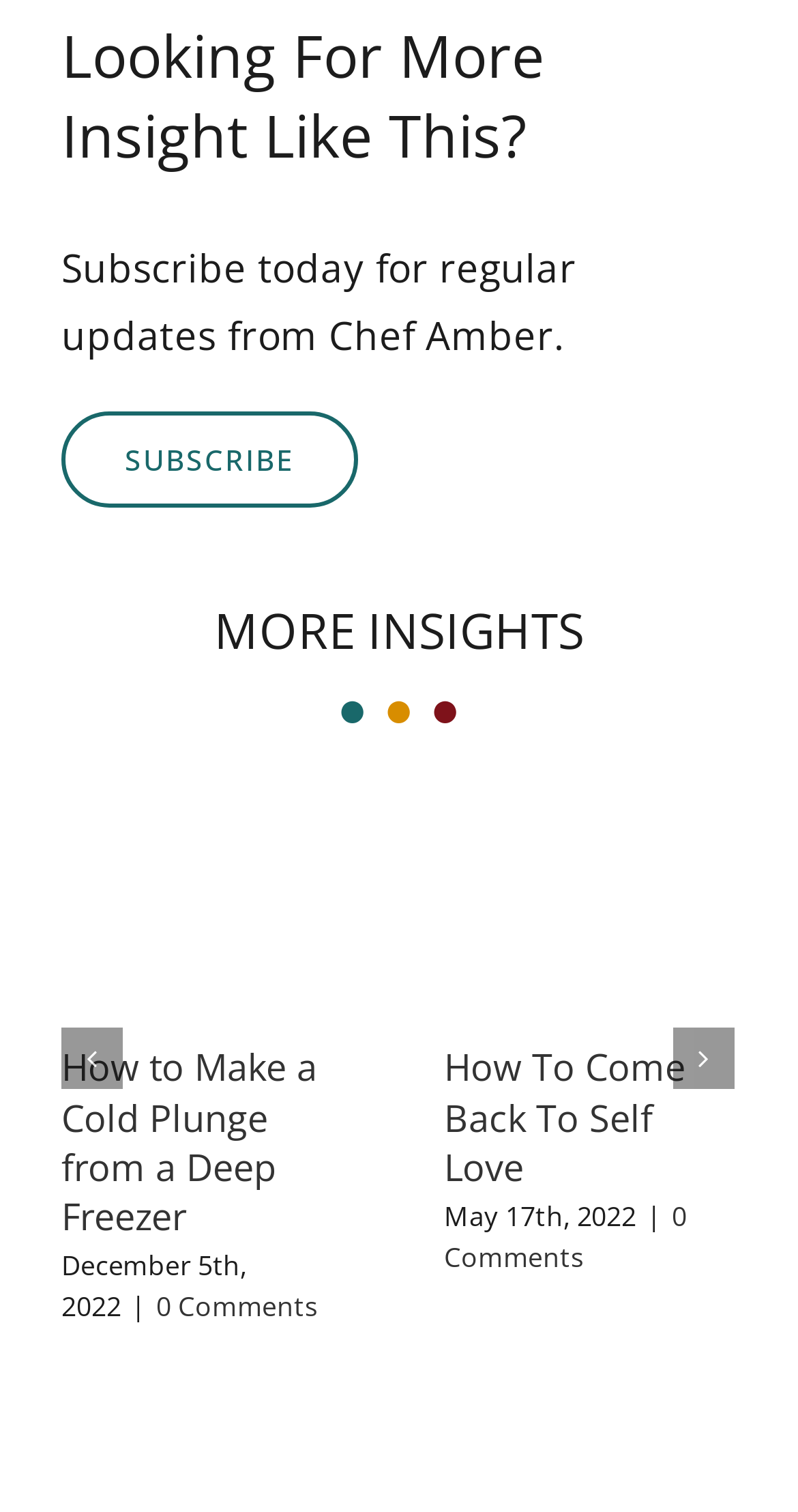Please specify the bounding box coordinates of the clickable section necessary to execute the following command: "Go to the previous page".

[0.077, 0.679, 0.154, 0.72]